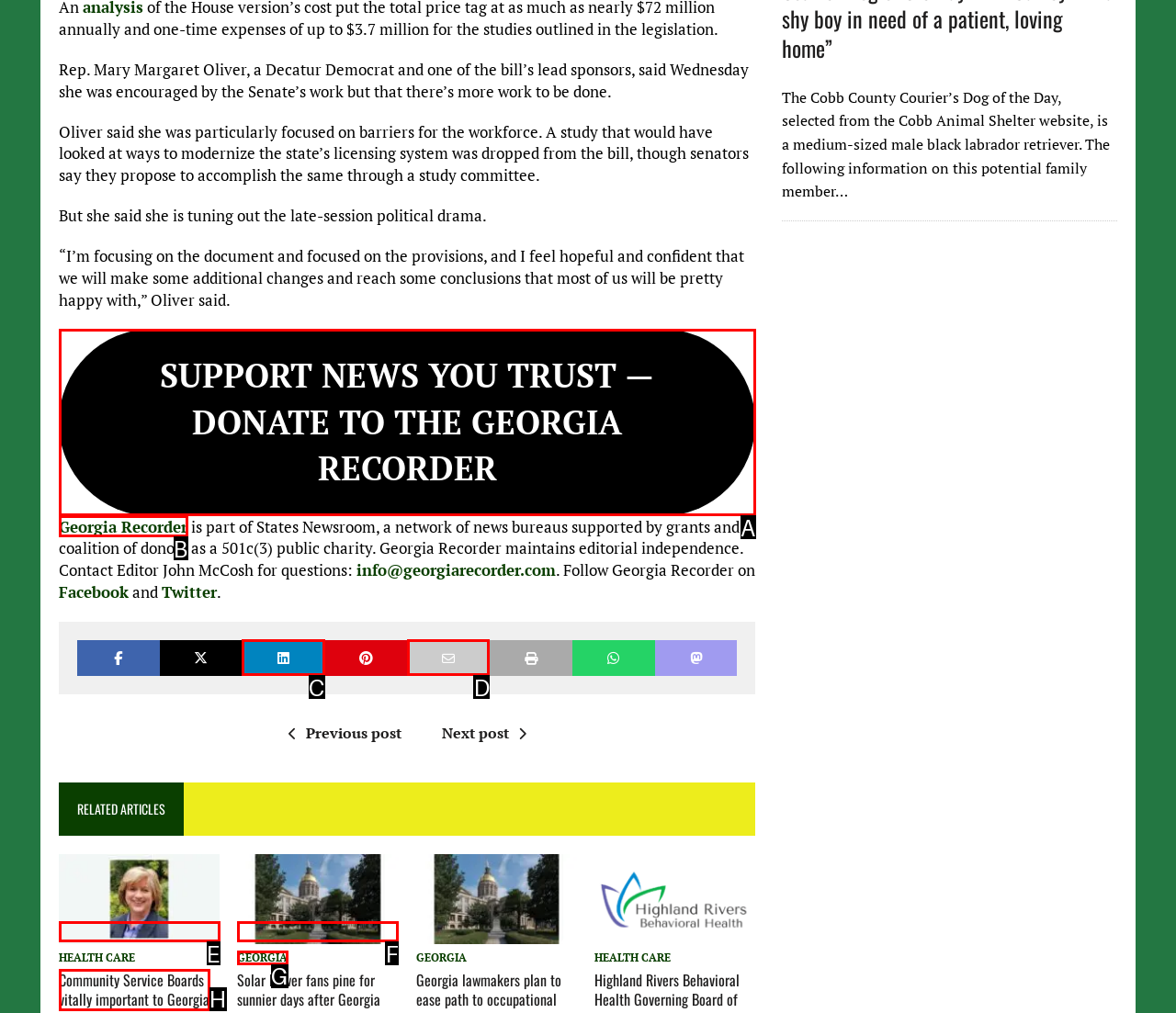Select the letter from the given choices that aligns best with the description: Georgia. Reply with the specific letter only.

G